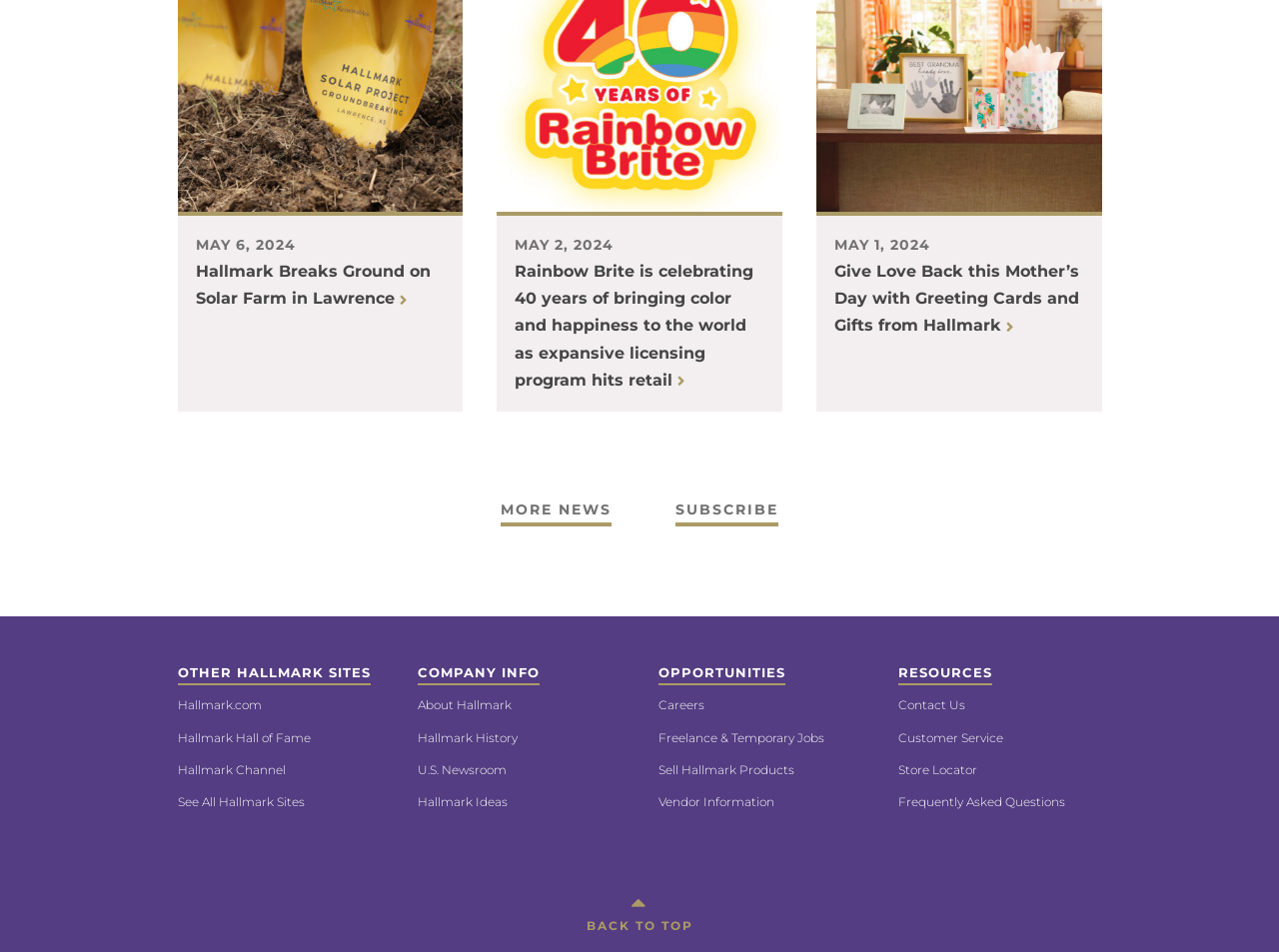Please specify the bounding box coordinates of the clickable region necessary for completing the following instruction: "subscribe to the newsletter". The coordinates must consist of four float numbers between 0 and 1, i.e., [left, top, right, bottom].

[0.528, 0.503, 0.609, 0.553]